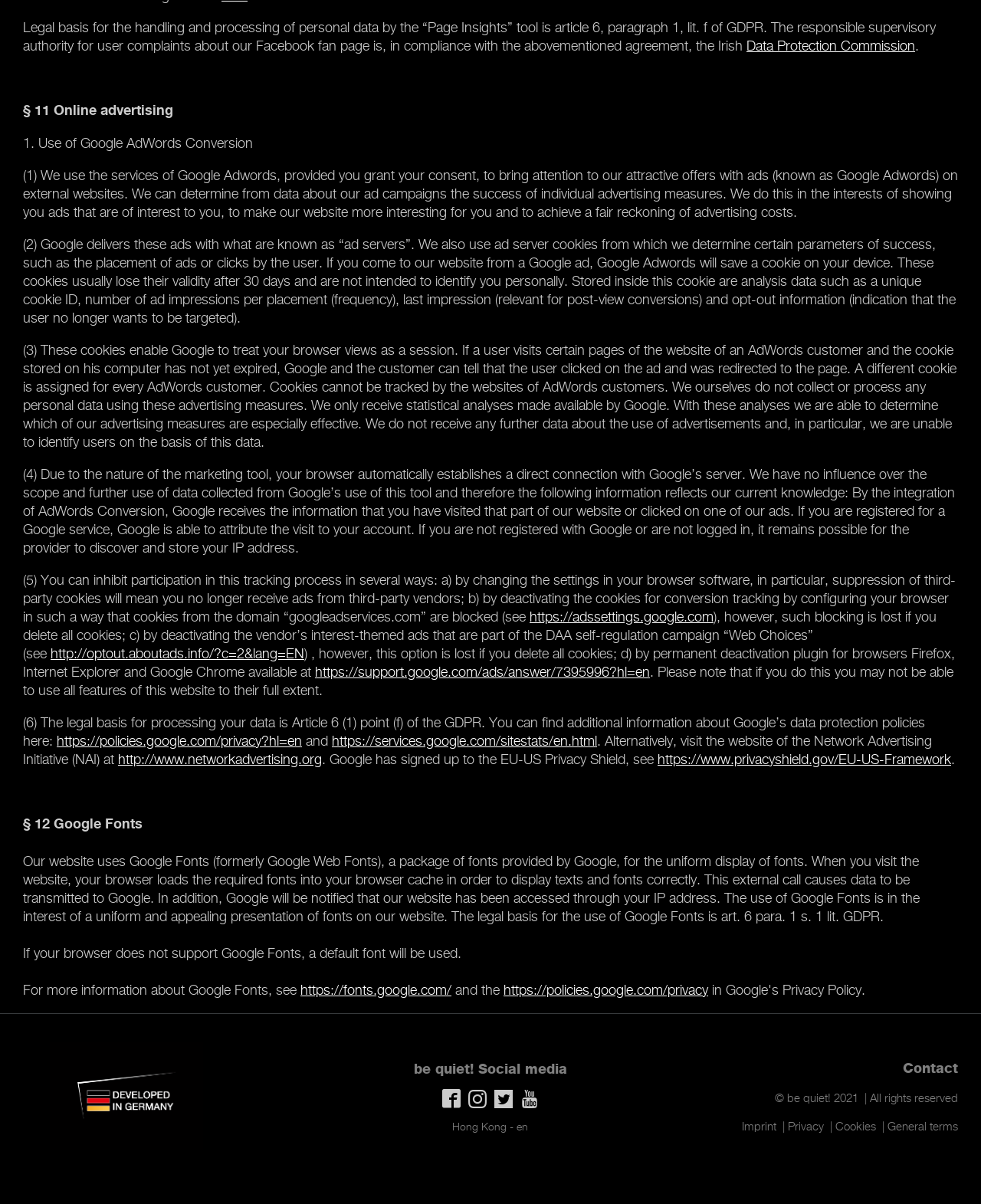Please respond in a single word or phrase: 
How can users inhibit participation in Google AdWords Conversion tracking?

By changing browser settings